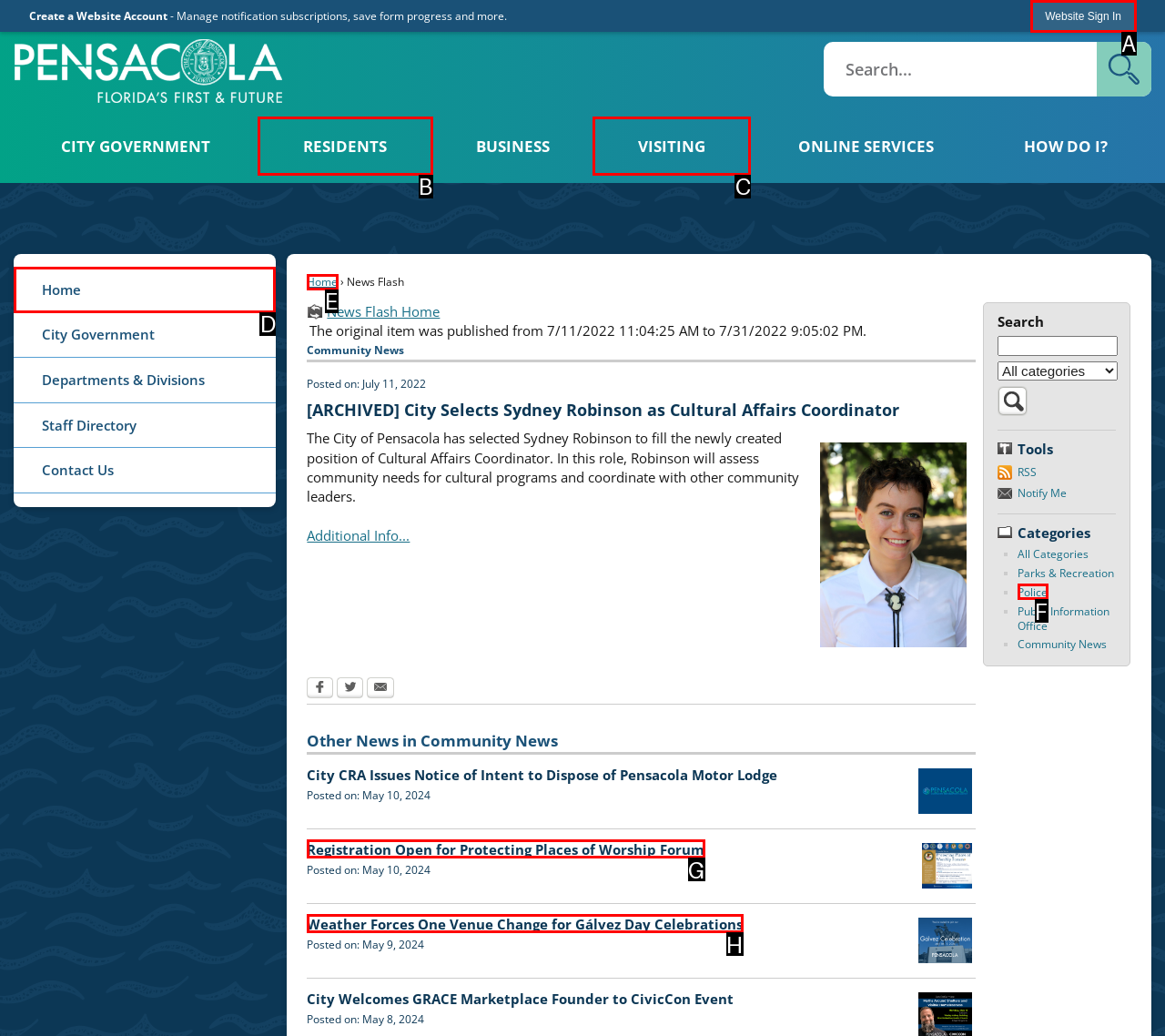To complete the instruction: Sign in to the website, which HTML element should be clicked?
Respond with the option's letter from the provided choices.

A